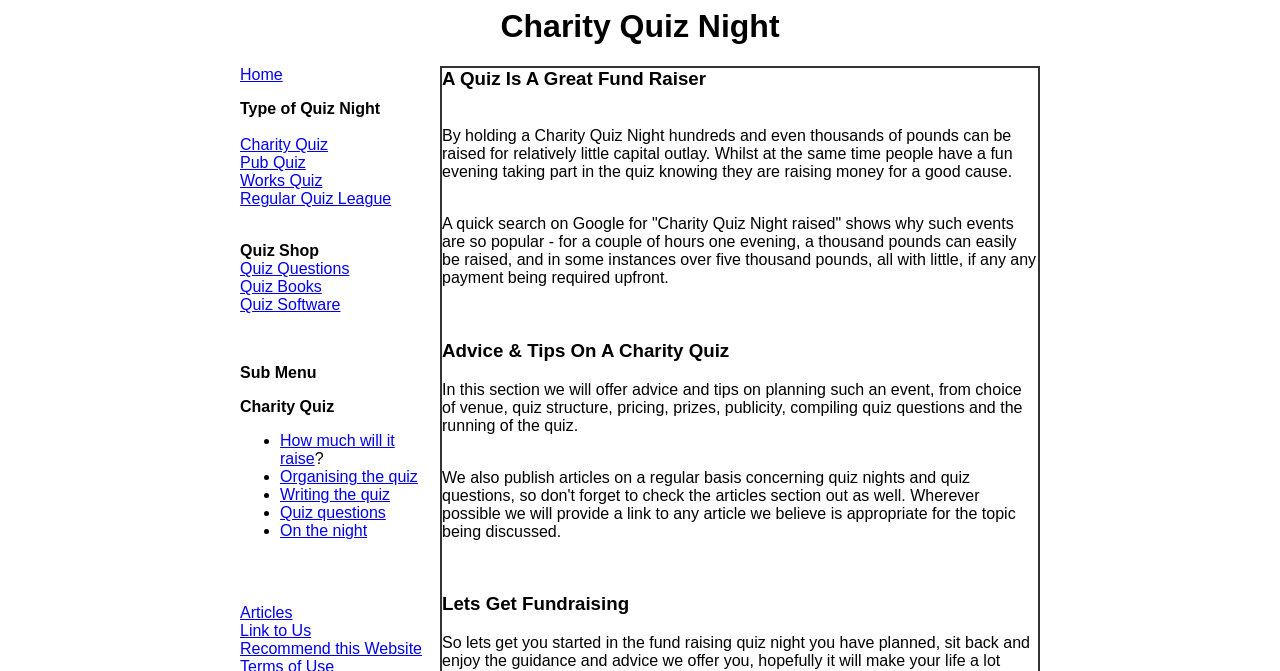Generate the title text from the webpage.

Charity Quiz Night
